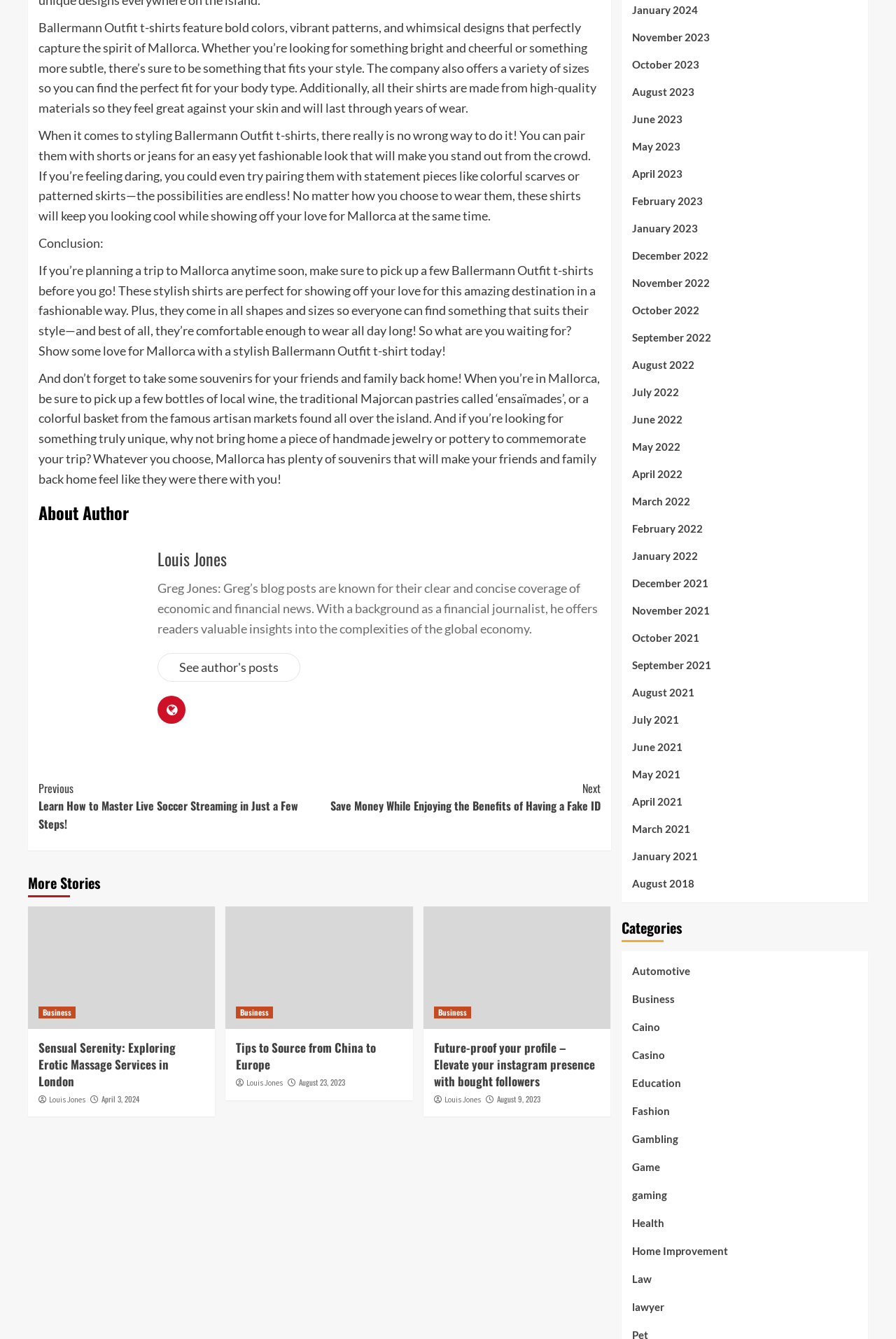Who is the author of the article?
Using the image as a reference, answer the question with a short word or phrase.

Louis Jones